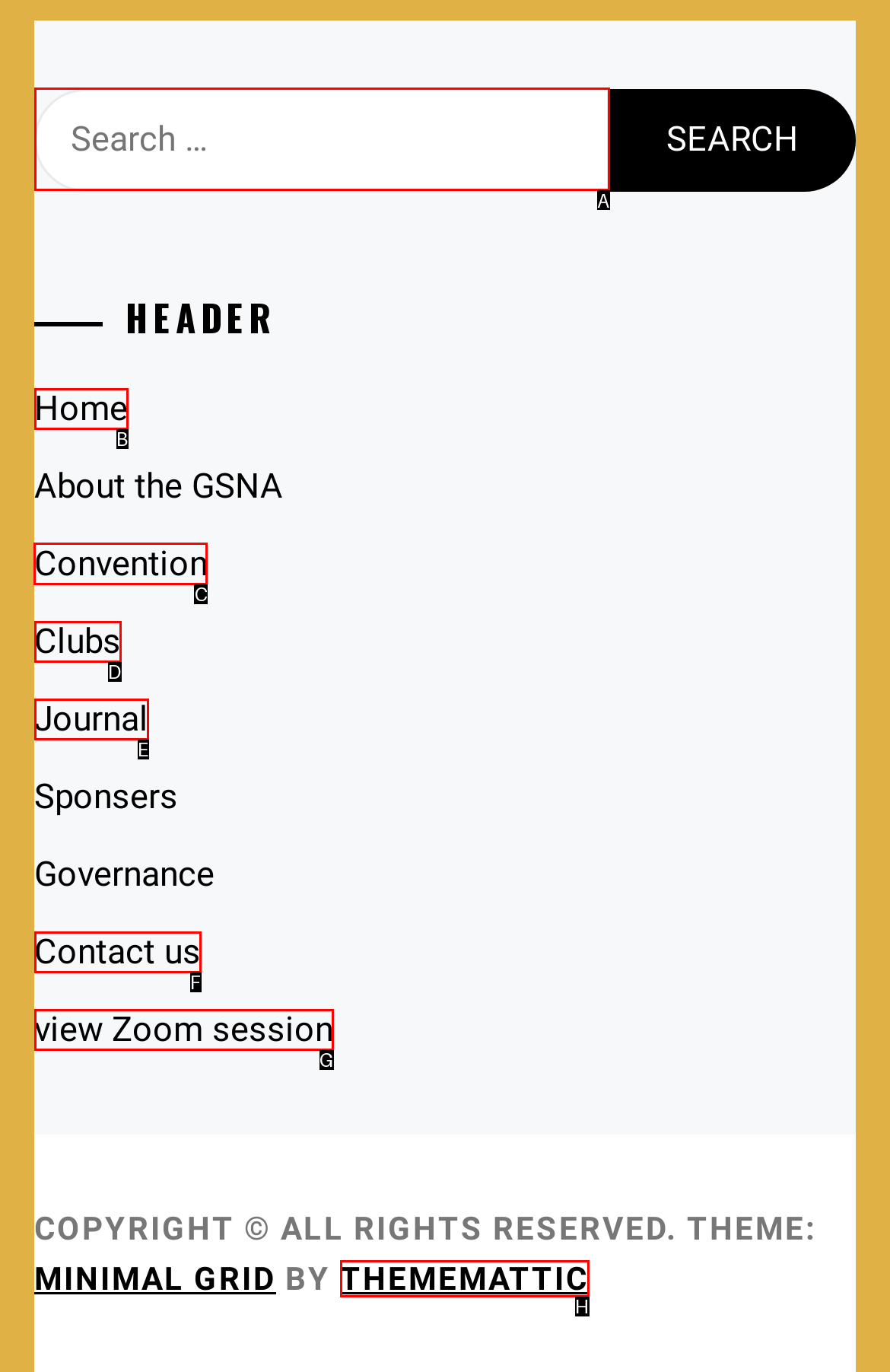Specify which element within the red bounding boxes should be clicked for this task: View Convention information Respond with the letter of the correct option.

C